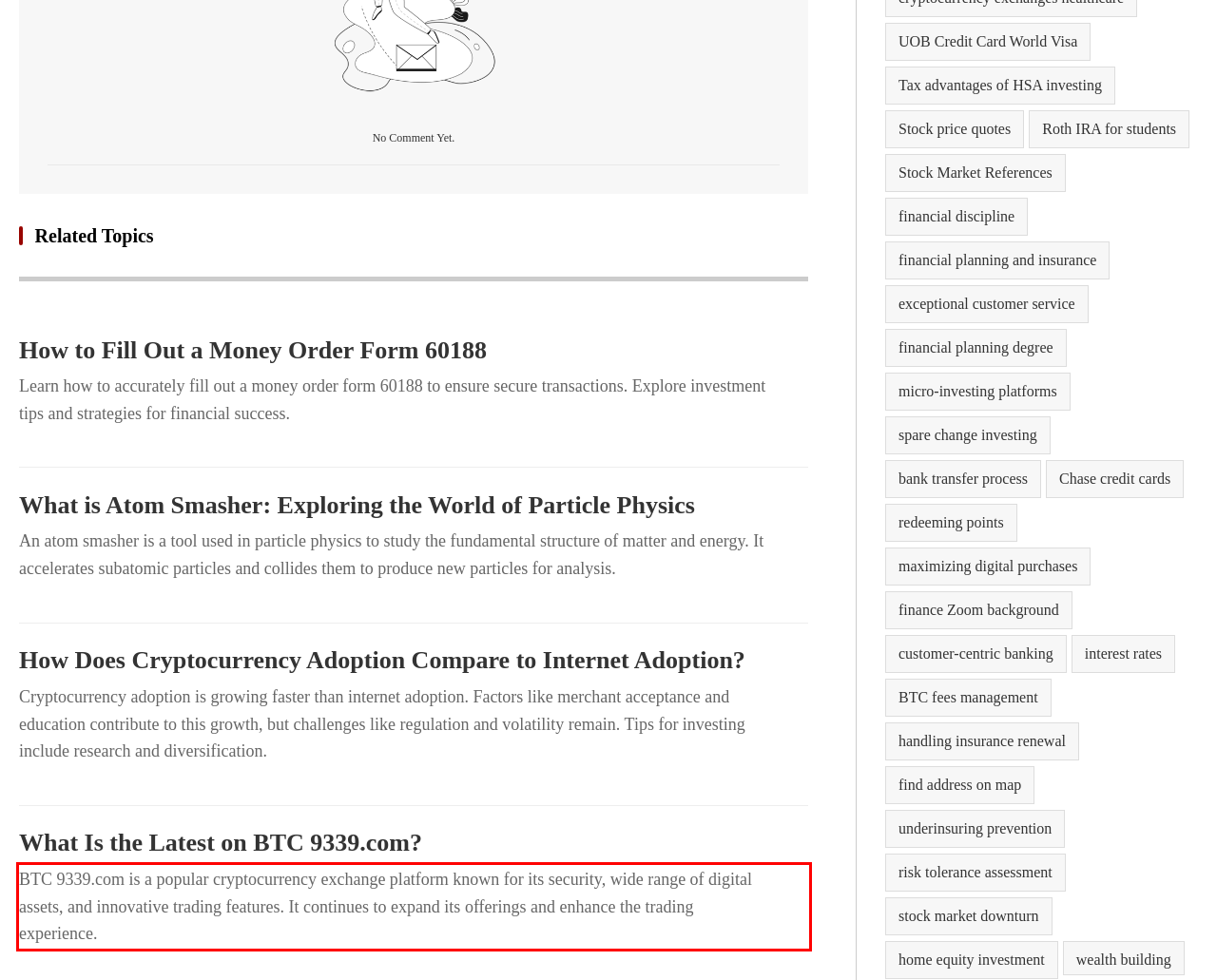Please examine the webpage screenshot and extract the text within the red bounding box using OCR.

BTC 9339.com is a popular cryptocurrency exchange platform known for its security, wide range of digital assets, and innovative trading features. It continues to expand its offerings and enhance the trading experience.